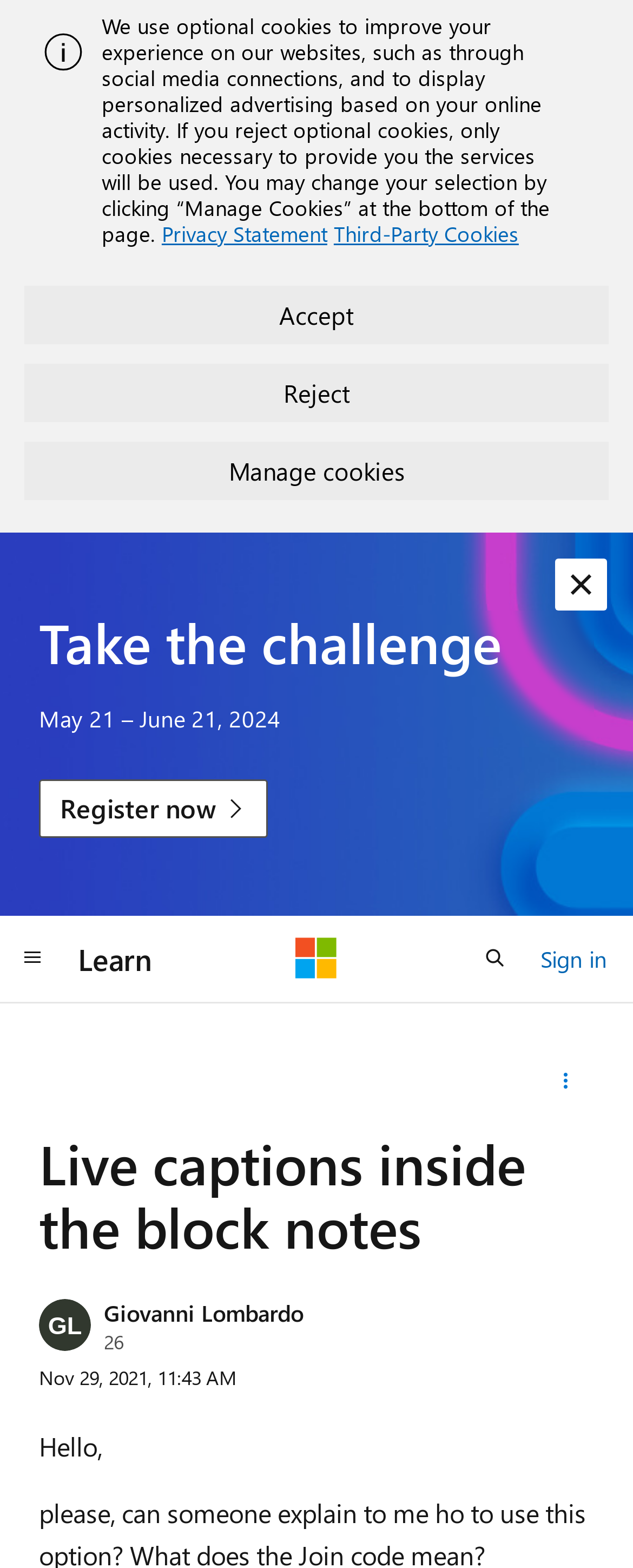Using the element description: "aria-label="Global navigation" title="Global navigation"", determine the bounding box coordinates. The coordinates should be in the format [left, top, right, bottom], with values between 0 and 1.

[0.0, 0.593, 0.103, 0.63]